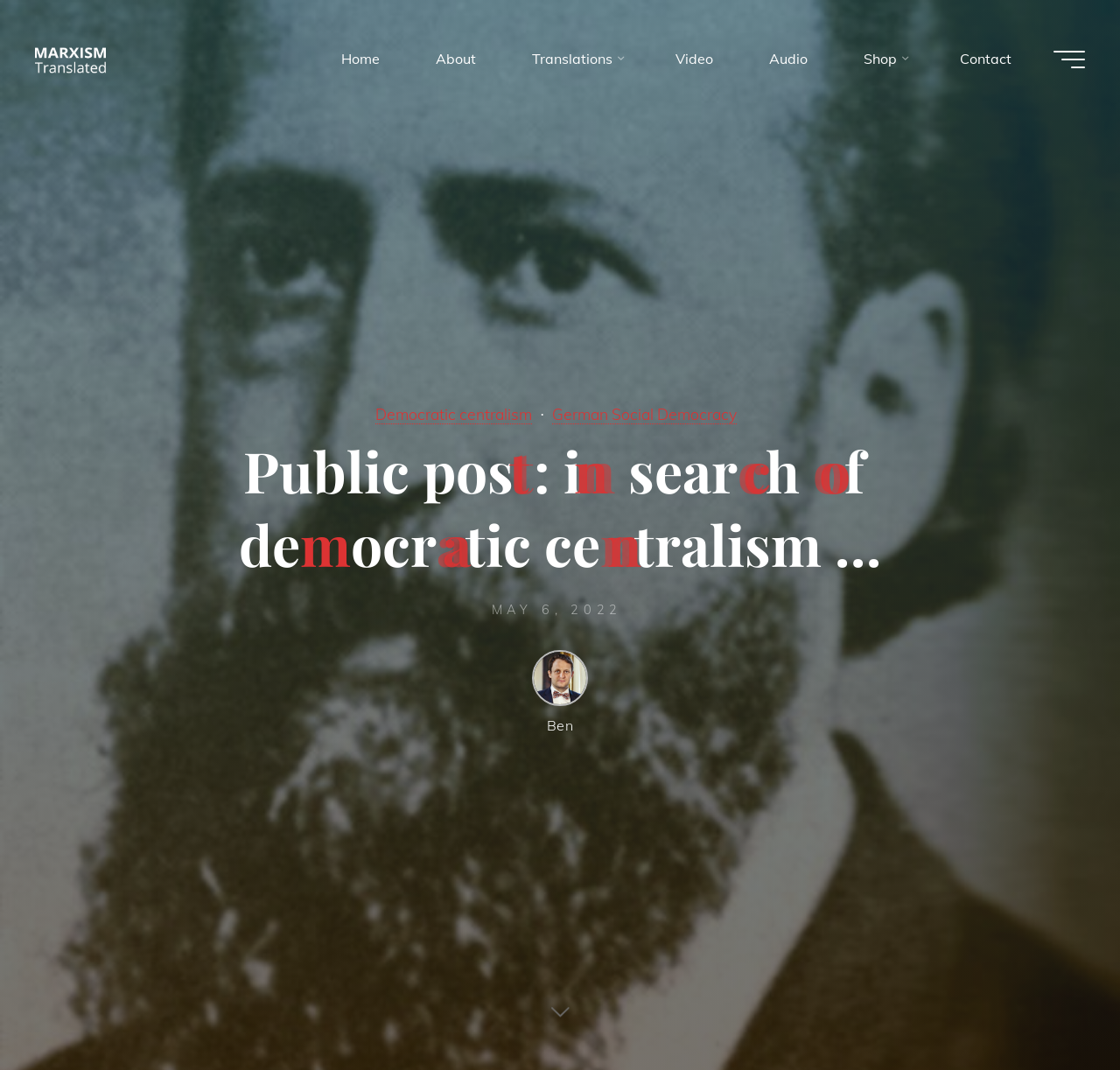Answer the question below with a single word or a brief phrase: 
What is the name of the website?

Marxism Translated